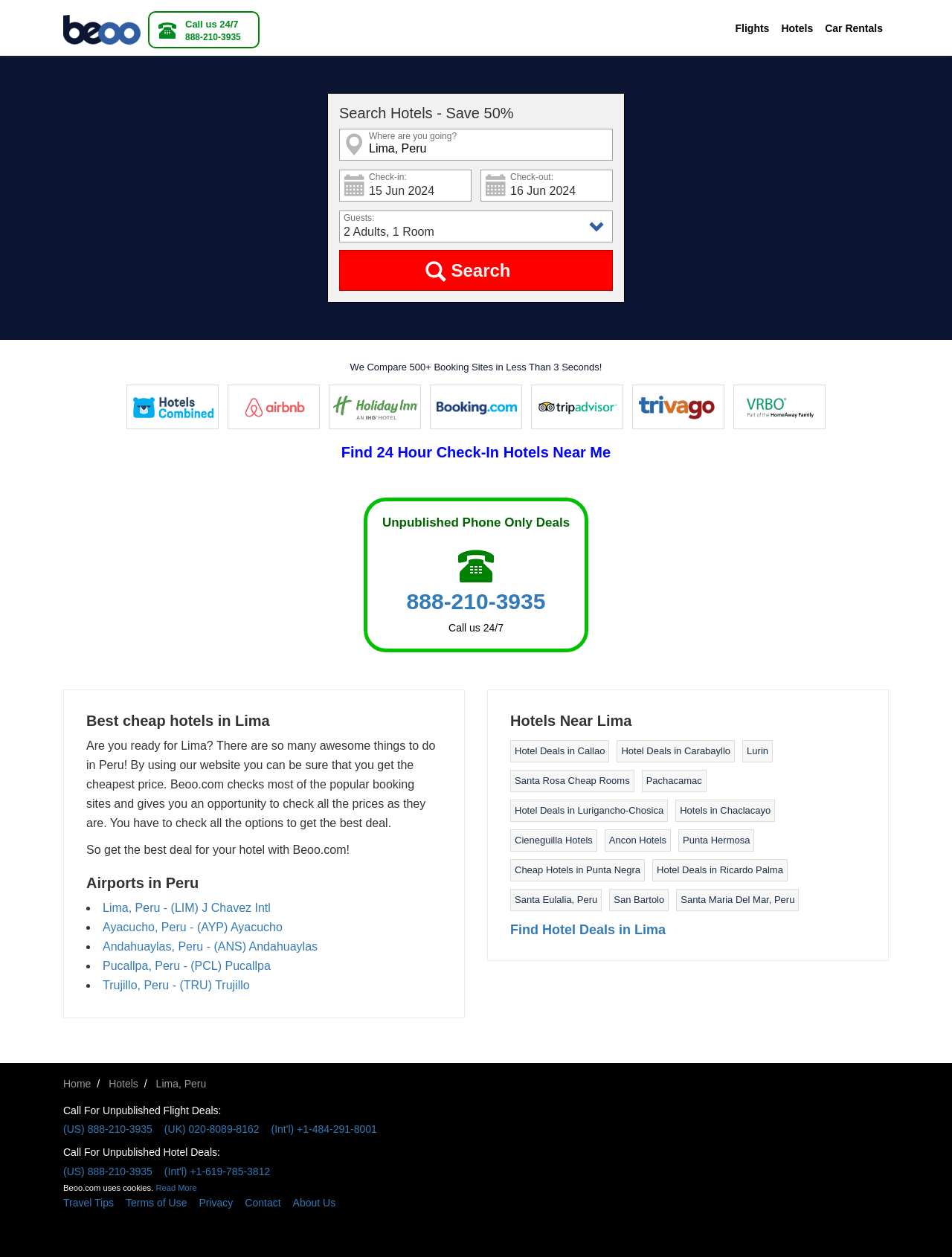Using the elements shown in the image, answer the question comprehensively: What is the purpose of the website?

The purpose of the website is to find cheap hotels, as indicated by the meta description 'Find the Best Hotel Deal in Lima. Cheap Hotels in Lima. Search, Compare & Save with Beoo.com' and the various hotel-related links and search functionality on the webpage.